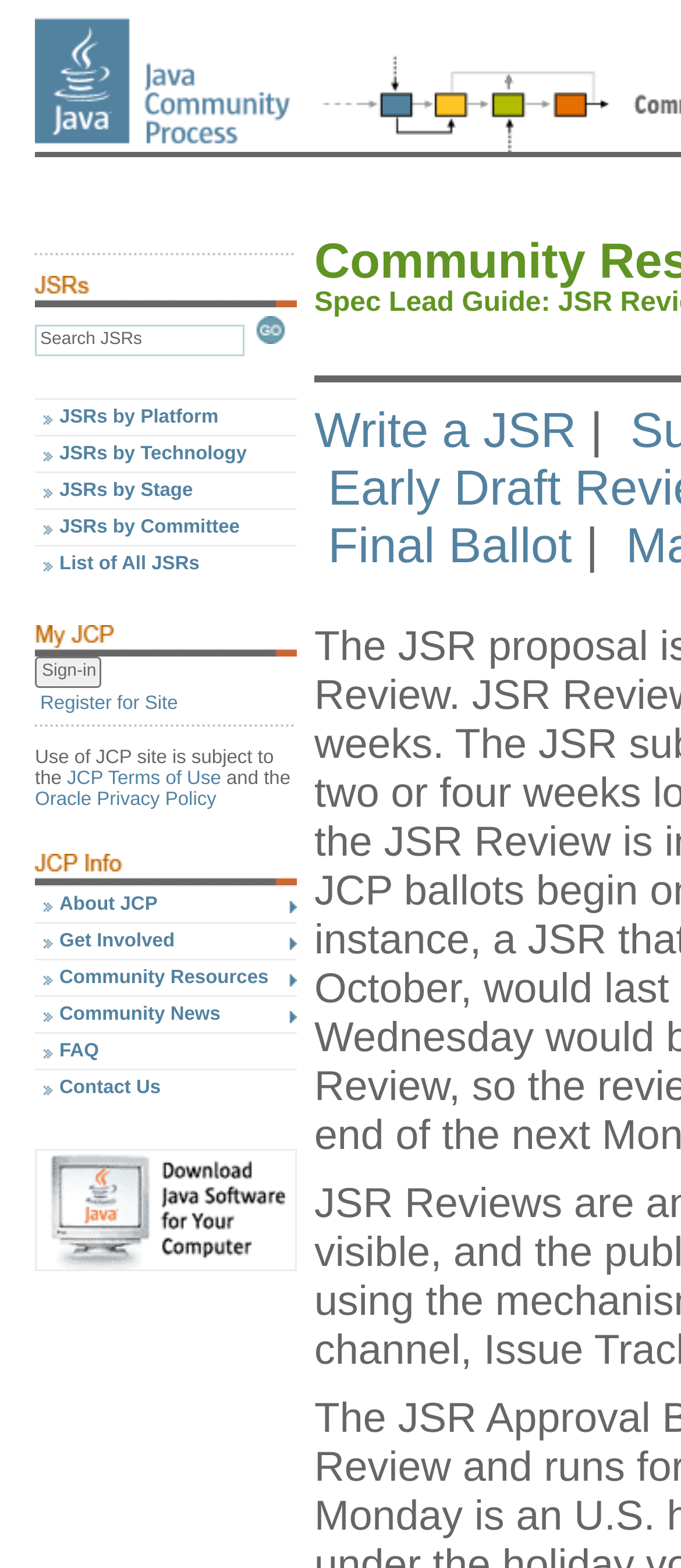Please specify the bounding box coordinates of the region to click in order to perform the following instruction: "View JSRs by Platform".

[0.051, 0.254, 0.436, 0.277]